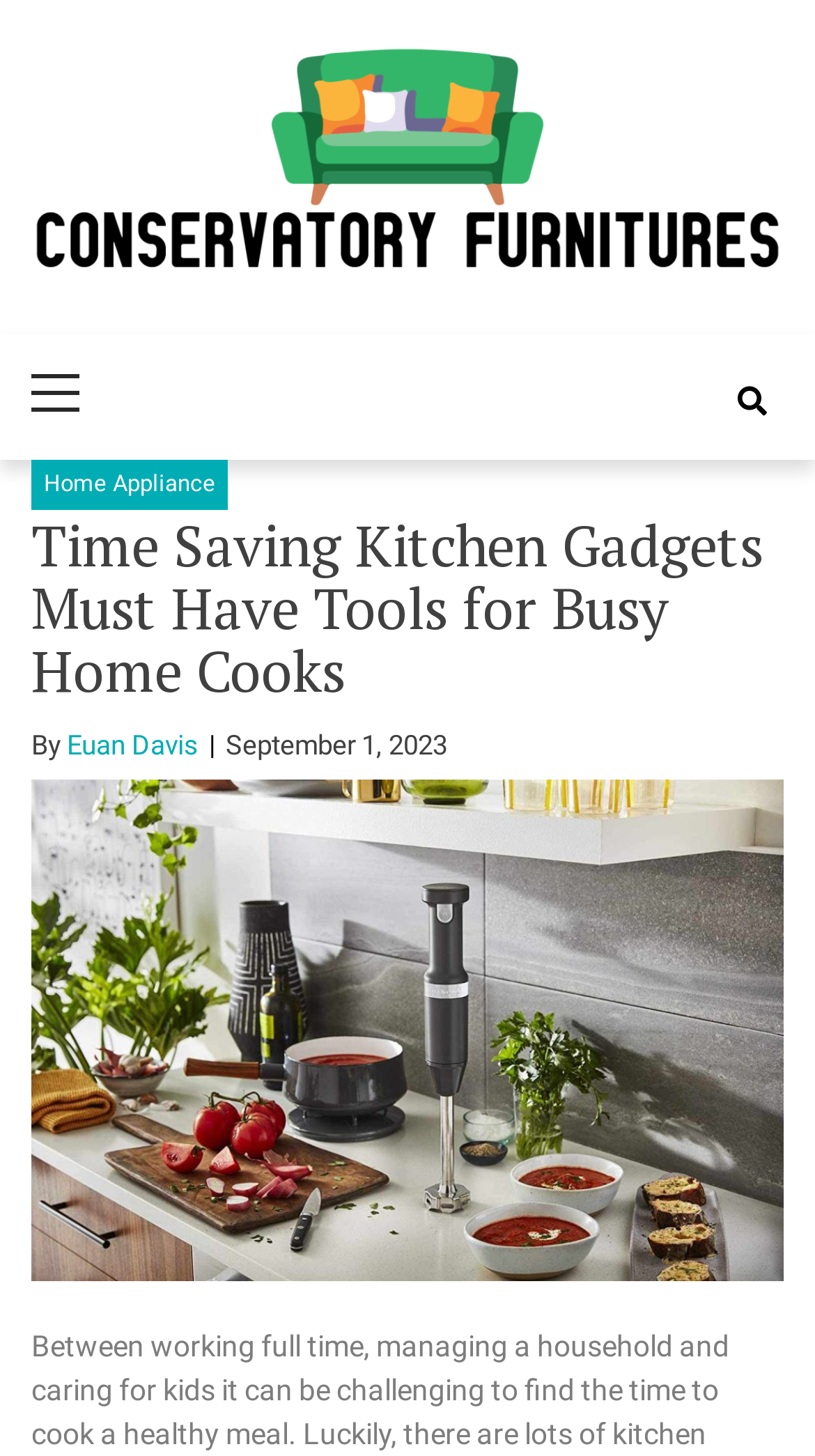What is the name of the website? Based on the image, give a response in one word or a short phrase.

Conservatory Furnitures